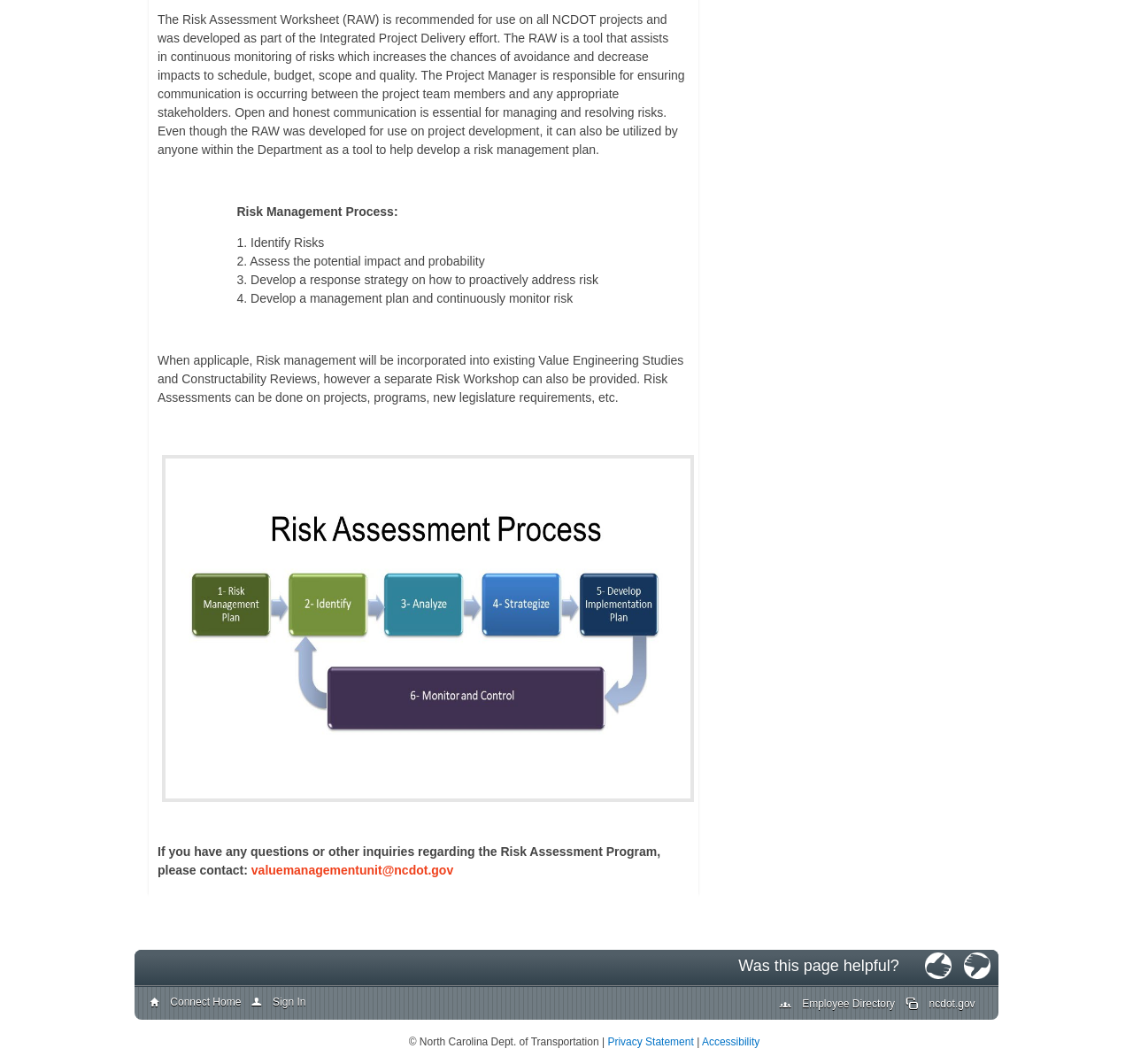Determine the bounding box coordinates of the section I need to click to execute the following instruction: "Rate this page as not helpful". Provide the coordinates as four float numbers between 0 and 1, i.e., [left, top, right, bottom].

[0.85, 0.91, 0.881, 0.924]